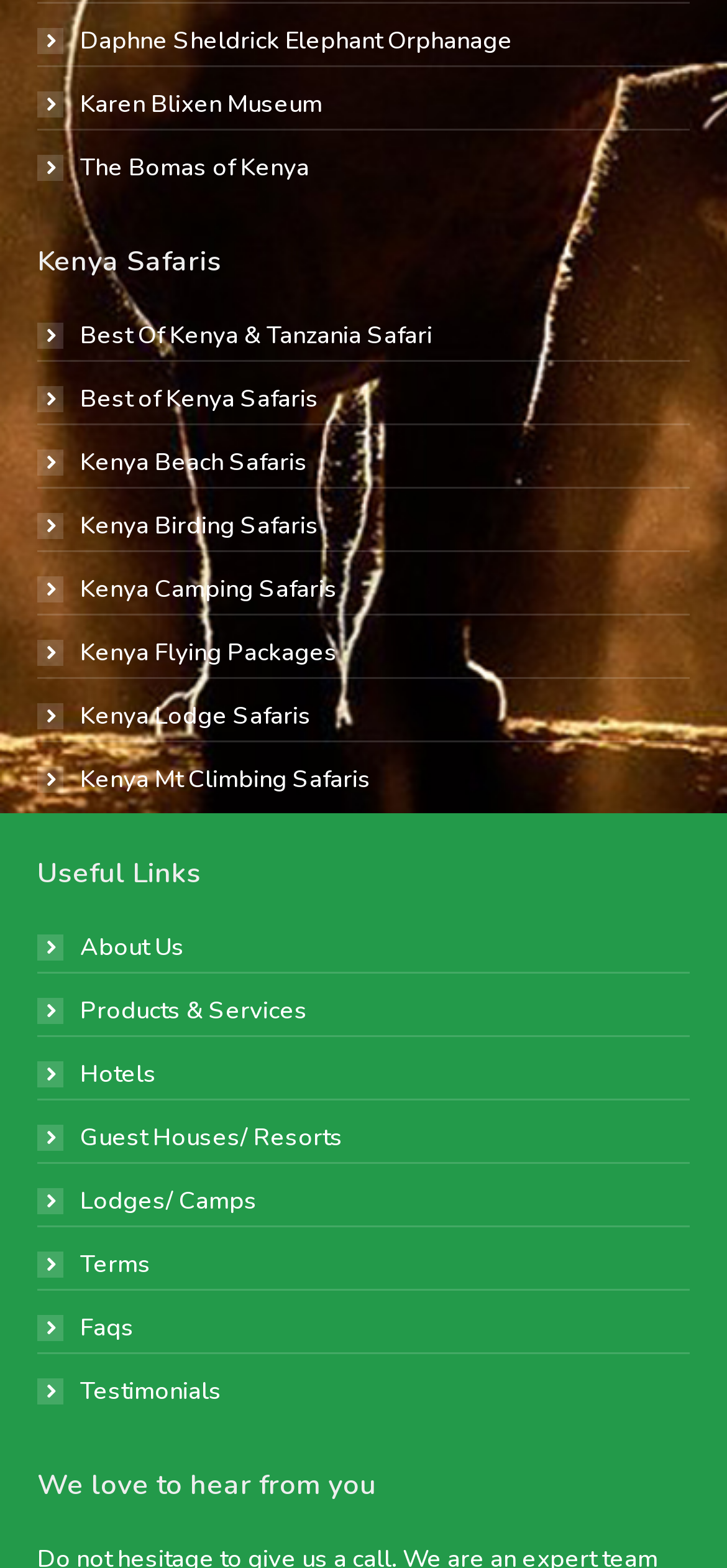Pinpoint the bounding box coordinates of the element you need to click to execute the following instruction: "Visit Daphne Sheldrick Elephant Orphanage". The bounding box should be represented by four float numbers between 0 and 1, in the format [left, top, right, bottom].

[0.051, 0.014, 0.705, 0.038]